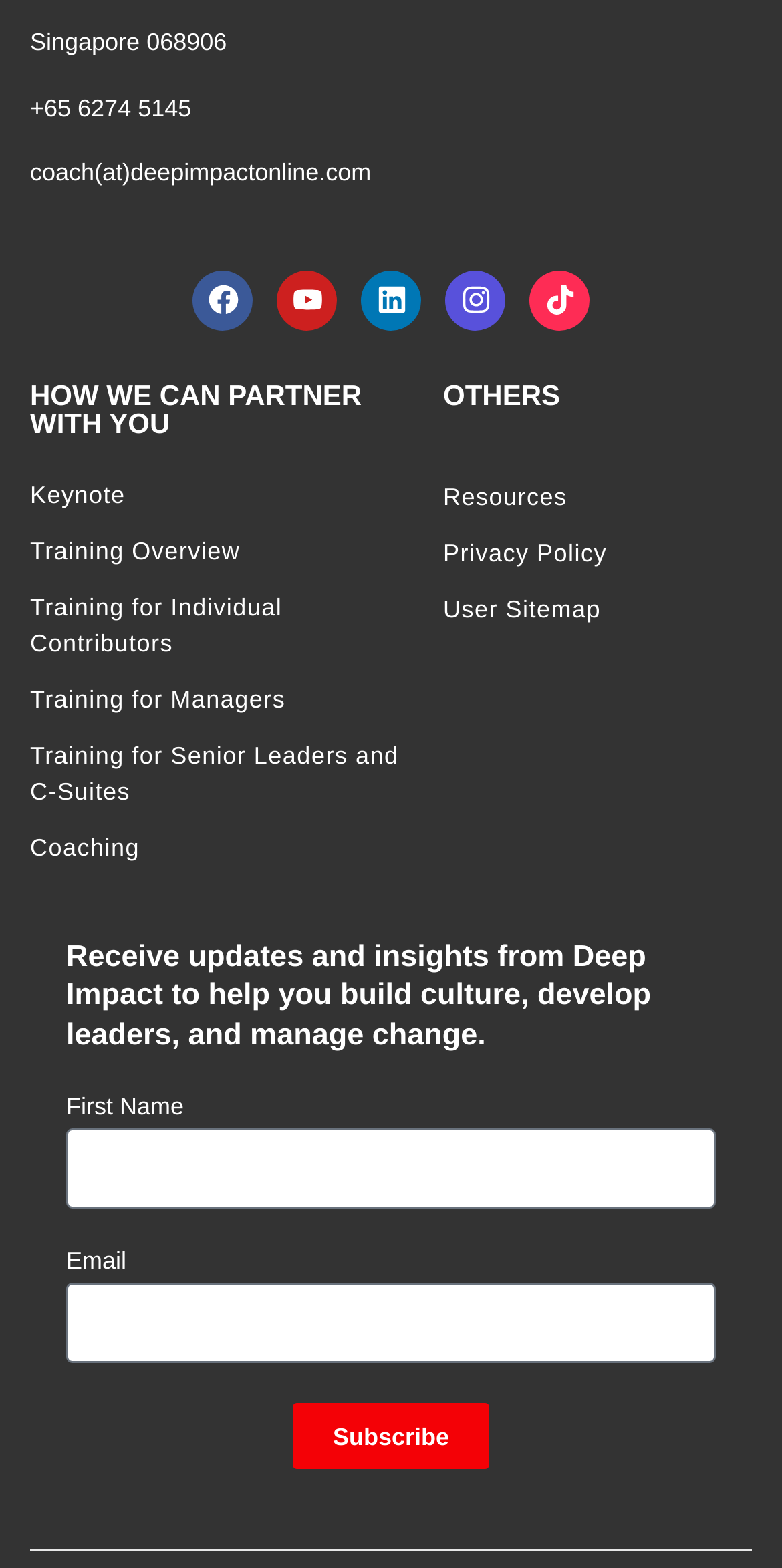Give a one-word or short phrase answer to this question: 
How many types of training are offered?

4